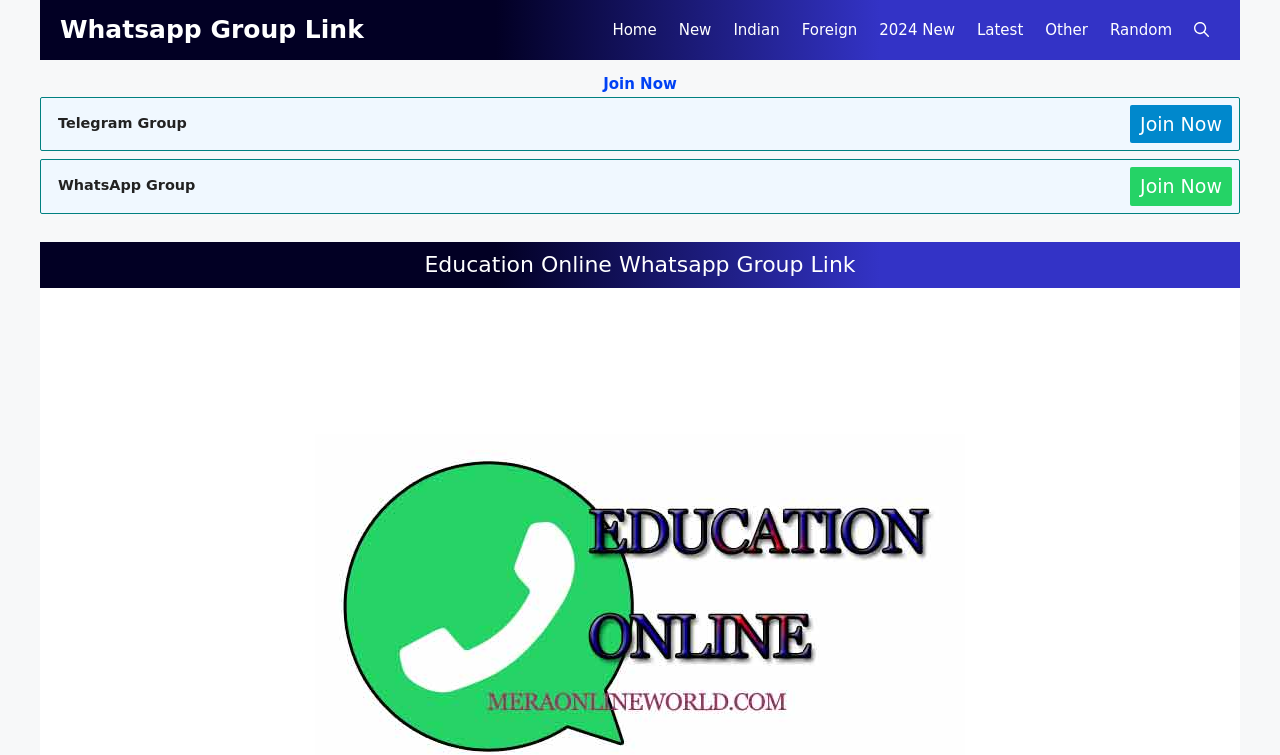What is the main topic of the webpage?
Based on the image, give a one-word or short phrase answer.

Education Online Whatsapp Group Link